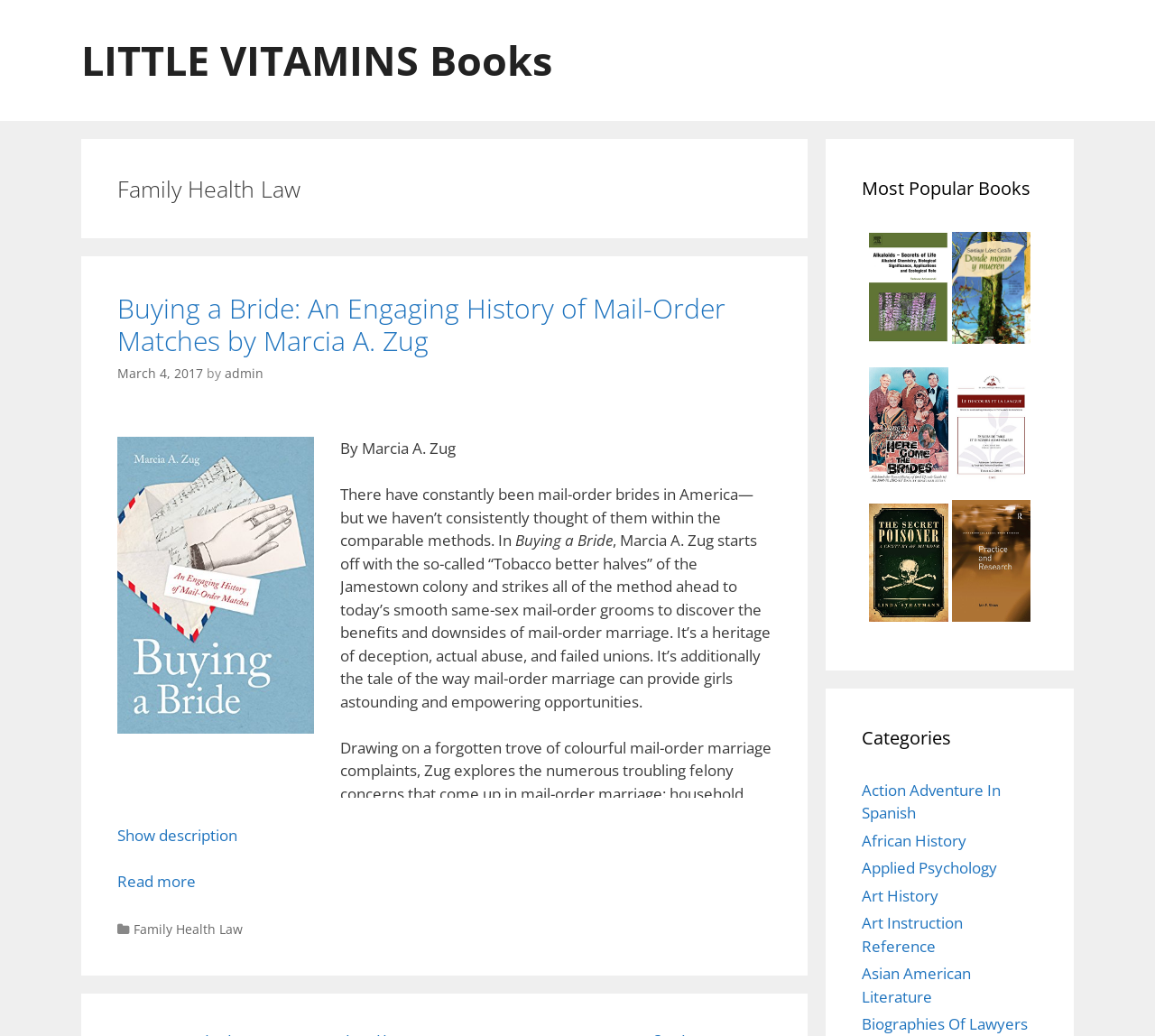Please determine the bounding box coordinates of the clickable area required to carry out the following instruction: "Explore the 'Family Health Law' category". The coordinates must be four float numbers between 0 and 1, represented as [left, top, right, bottom].

[0.116, 0.888, 0.21, 0.905]